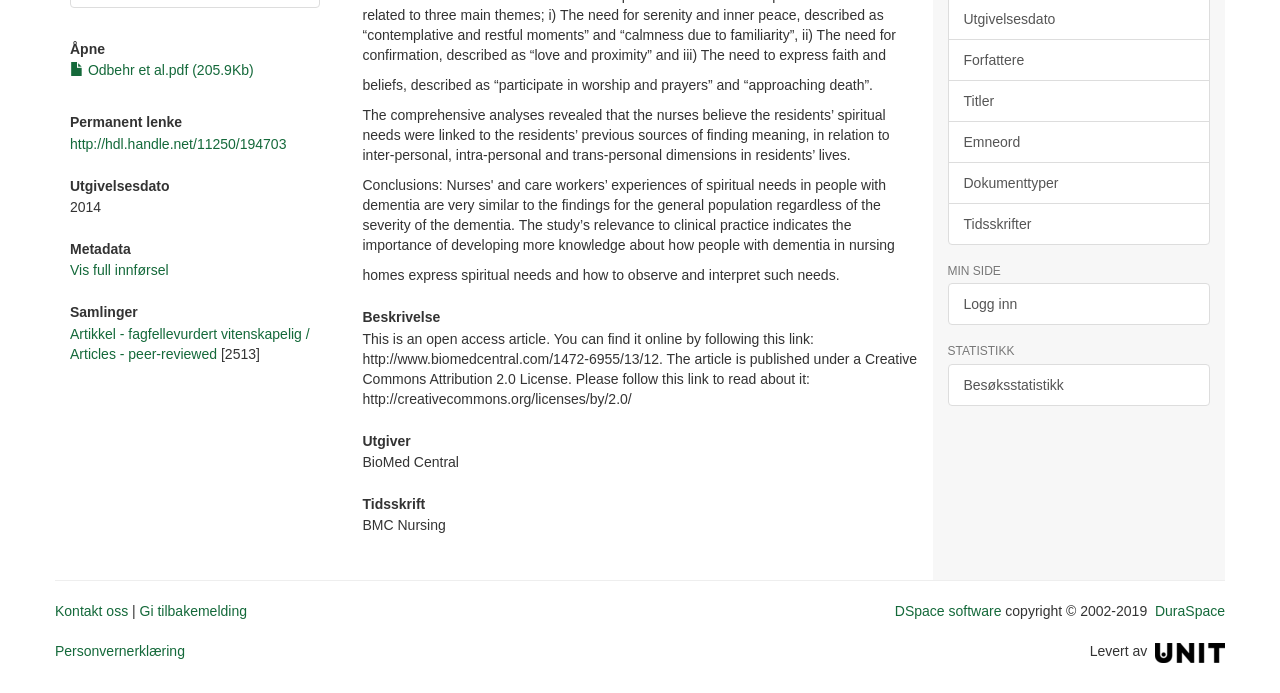Bounding box coordinates are specified in the format (top-left x, top-left y, bottom-right x, bottom-right y). All values are floating point numbers bounded between 0 and 1. Please provide the bounding box coordinate of the region this sentence describes: Odbehr et al.pdf (205.9Kb)

[0.055, 0.09, 0.198, 0.113]